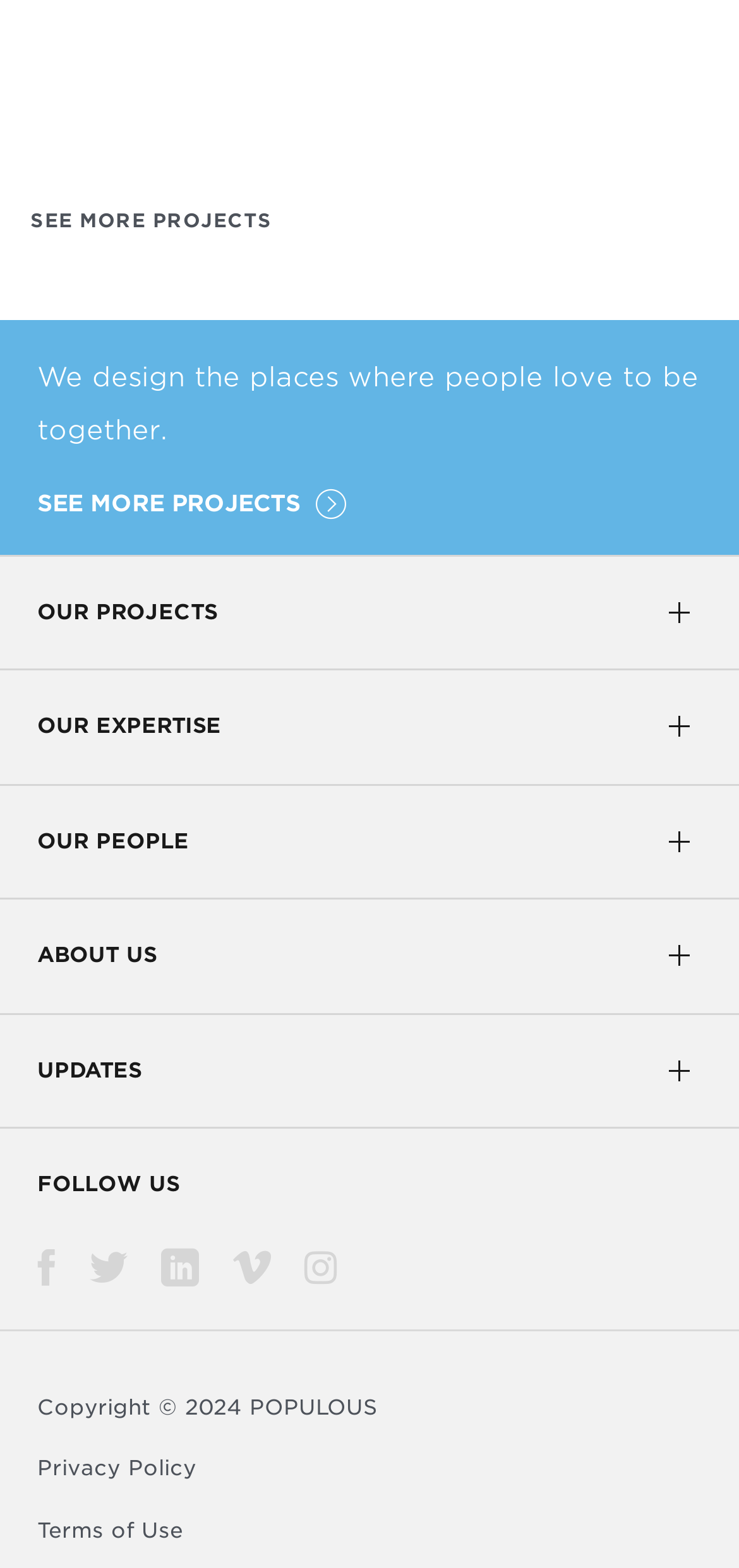Please specify the bounding box coordinates for the clickable region that will help you carry out the instruction: "Explore 'vad gör en online merchandiser'".

None